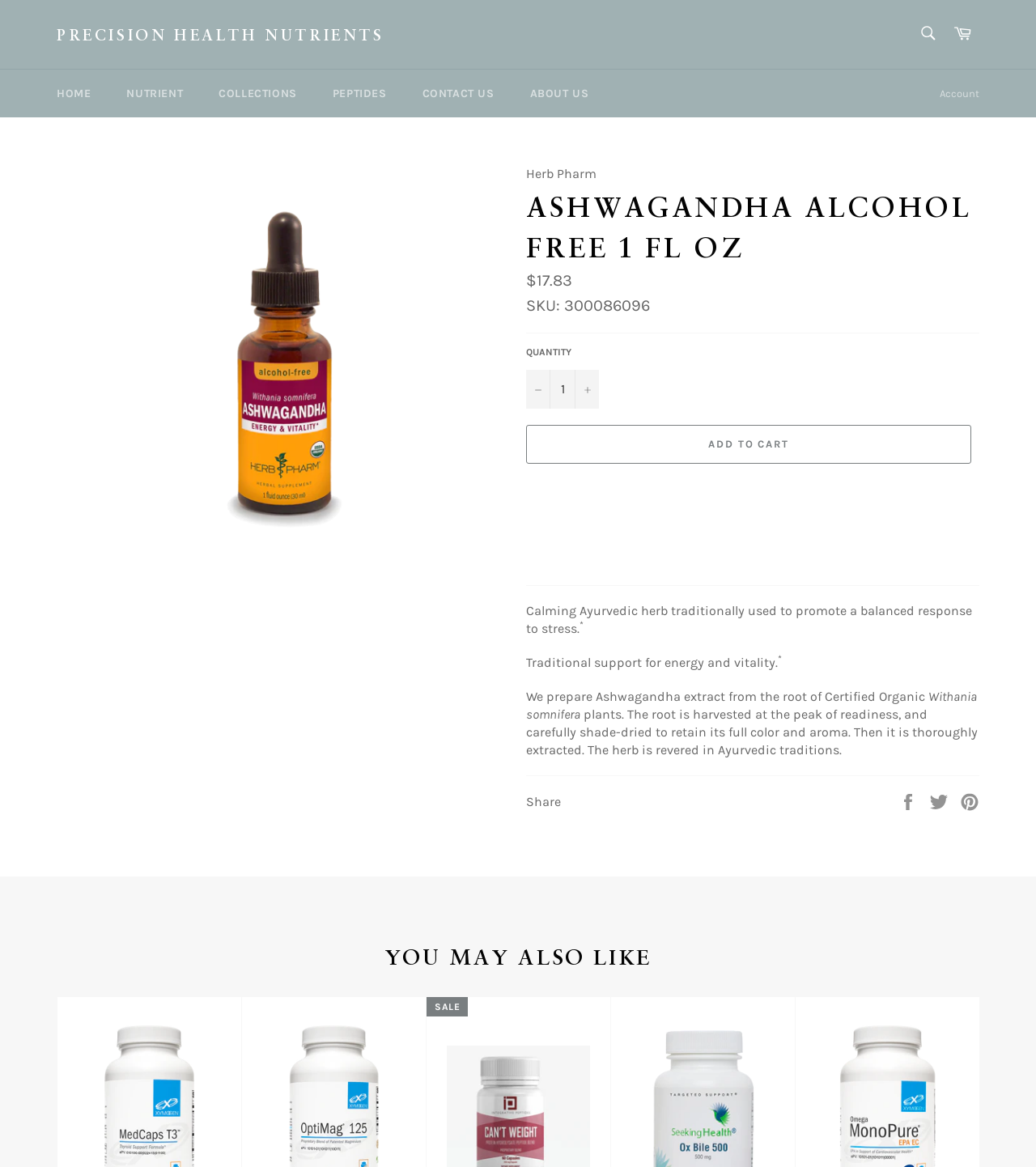What is the purpose of the Ashwagandha herb?
Look at the image and respond with a single word or a short phrase.

Promote balanced response to stress